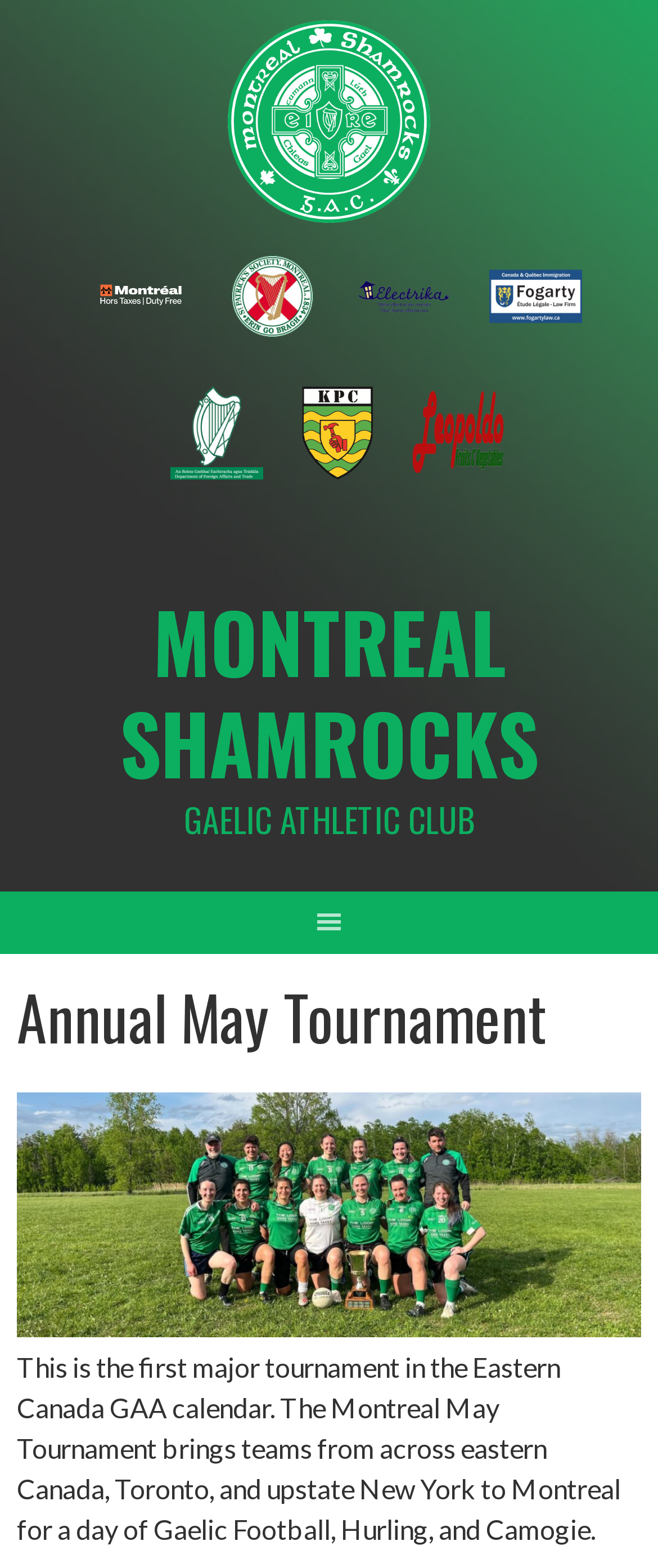Locate the bounding box coordinates of the element that needs to be clicked to carry out the instruction: "click Montreal Shamrocks logo". The coordinates should be given as four float numbers ranging from 0 to 1, i.e., [left, top, right, bottom].

[0.346, 0.013, 0.654, 0.142]